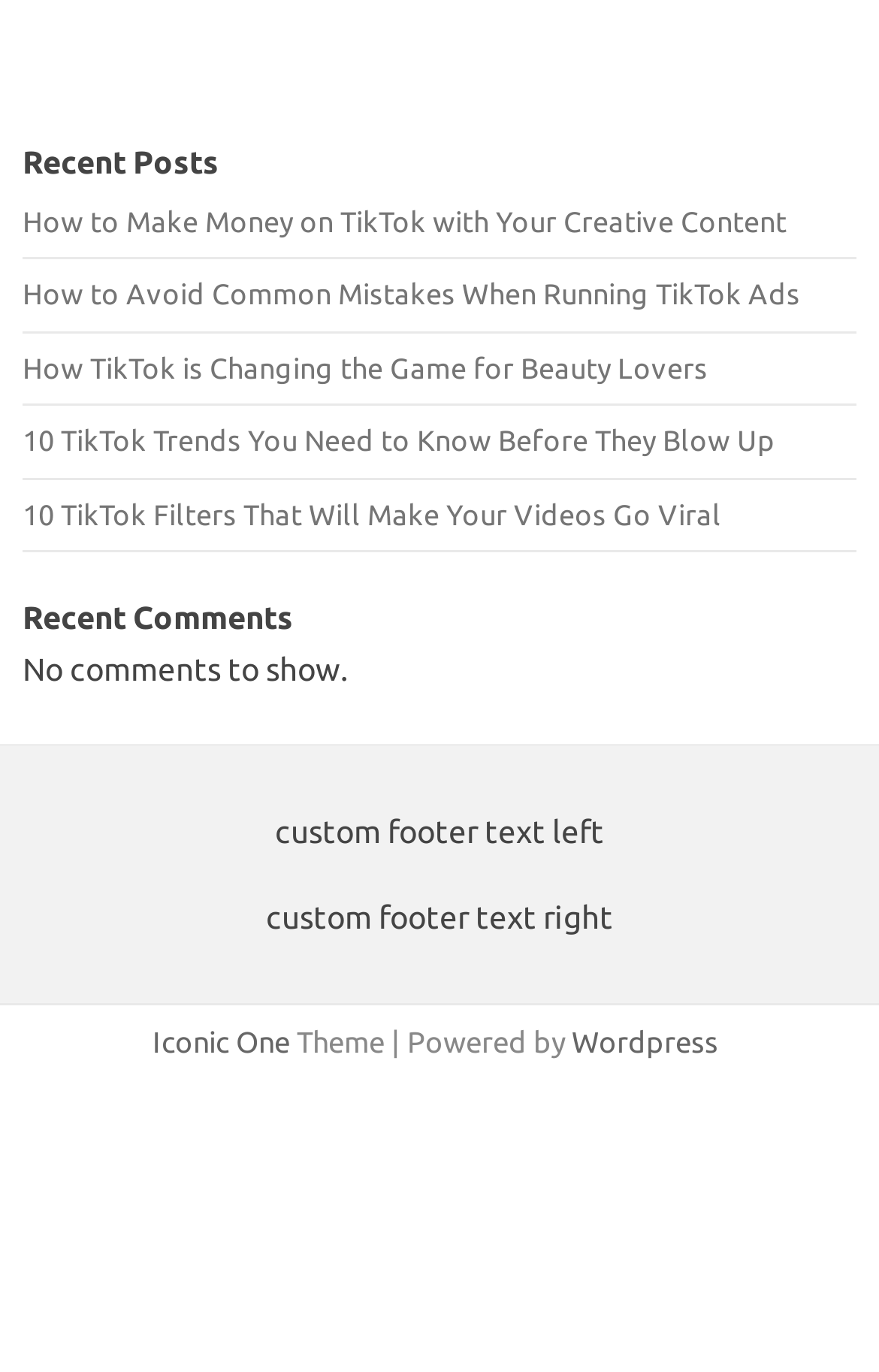Give a one-word or one-phrase response to the question:
What is the text of the first link in the 'Recent Posts' section?

How to Make Money on TikTok with Your Creative Content